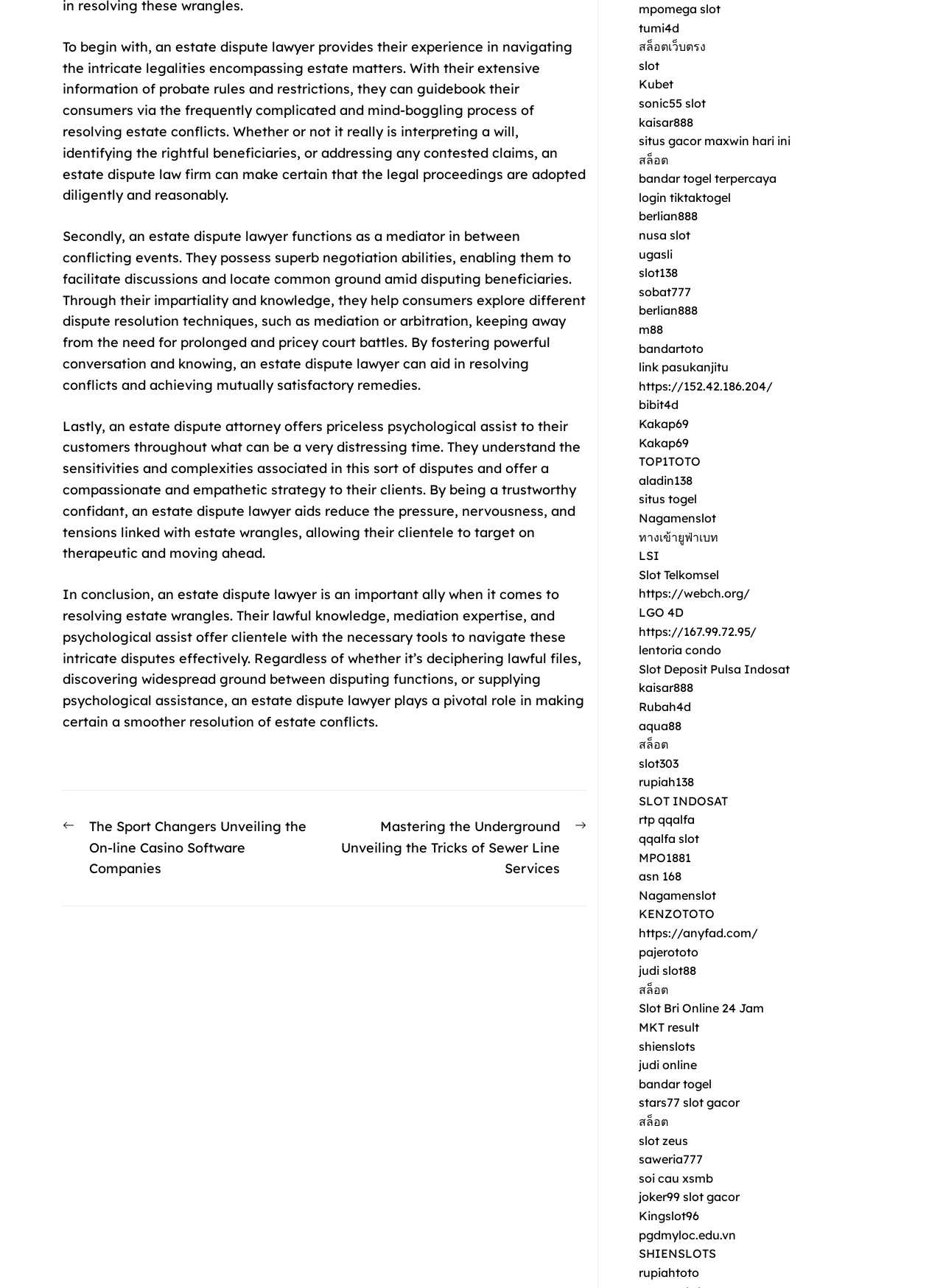How many links are there on the webpage?
Using the image as a reference, answer the question with a short word or phrase.

976